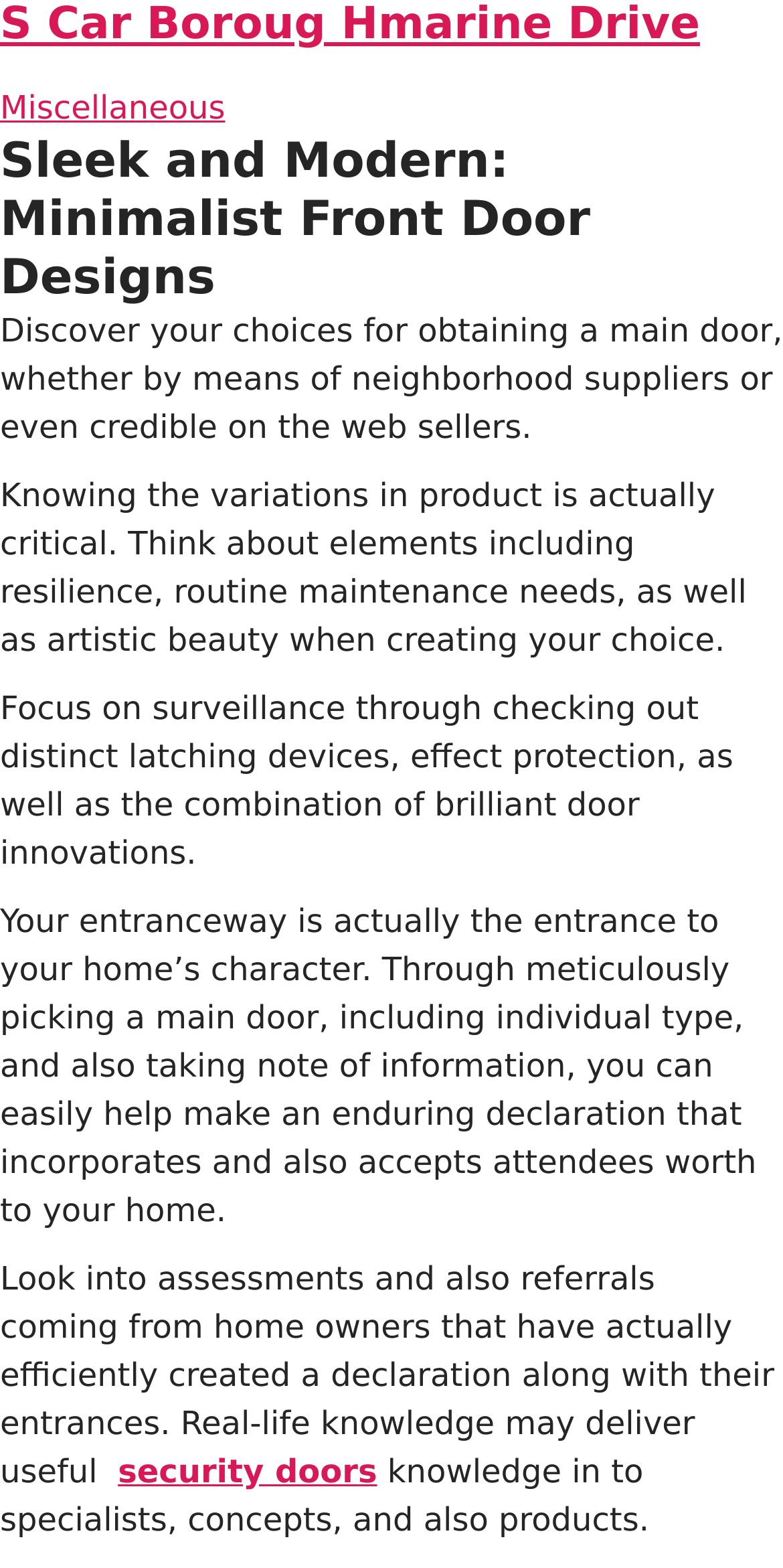Provide a brief response using a word or short phrase to this question:
What is the main topic of this webpage?

Front door designs